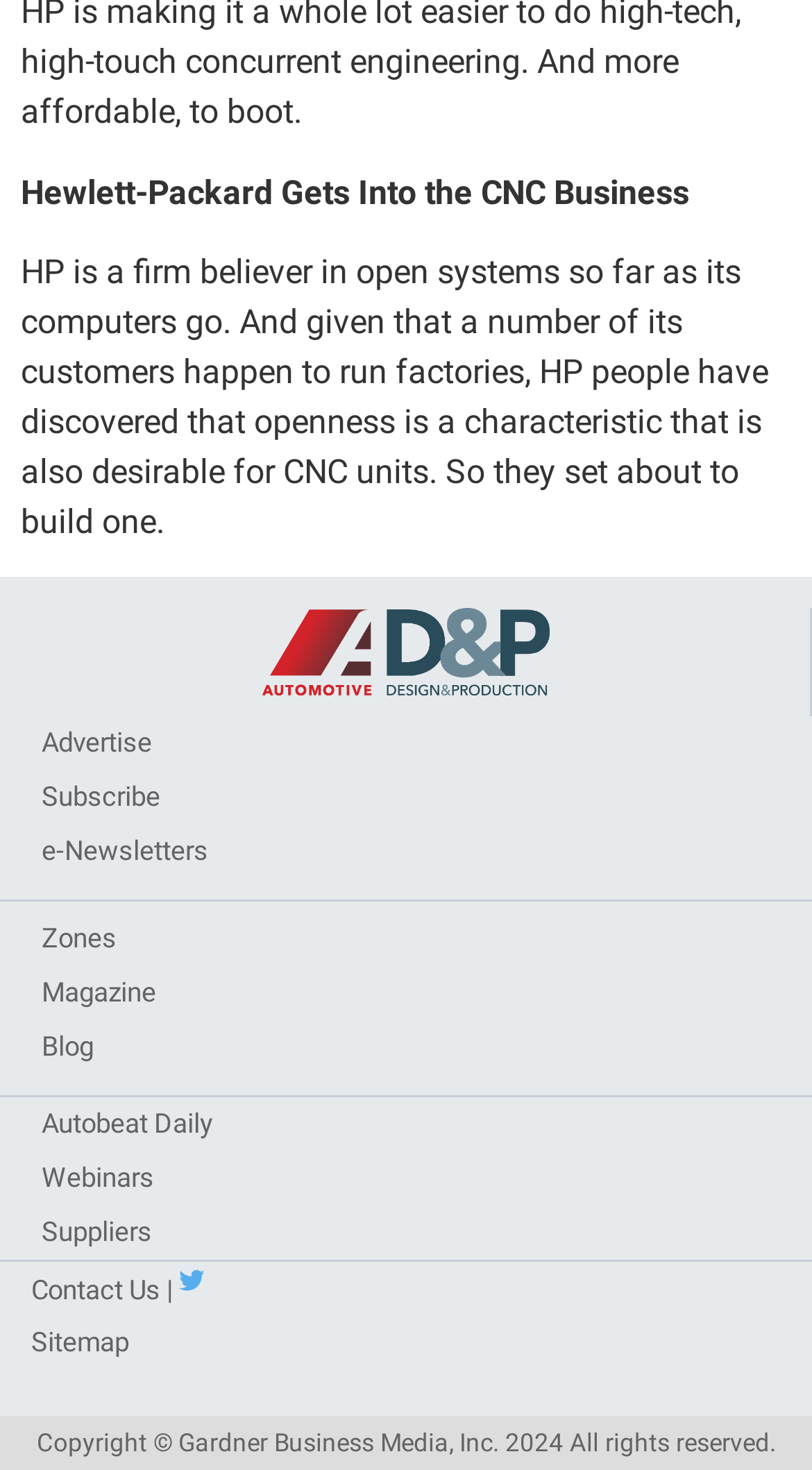Using the information in the image, give a comprehensive answer to the question: 
What is the name of the company that owns the copyright?

The copyright information at the bottom of the page states 'Copyright © Gardner Business Media, Inc. 2024 All rights reserved.', which indicates that the company that owns the copyright is Gardner Business Media, Inc.